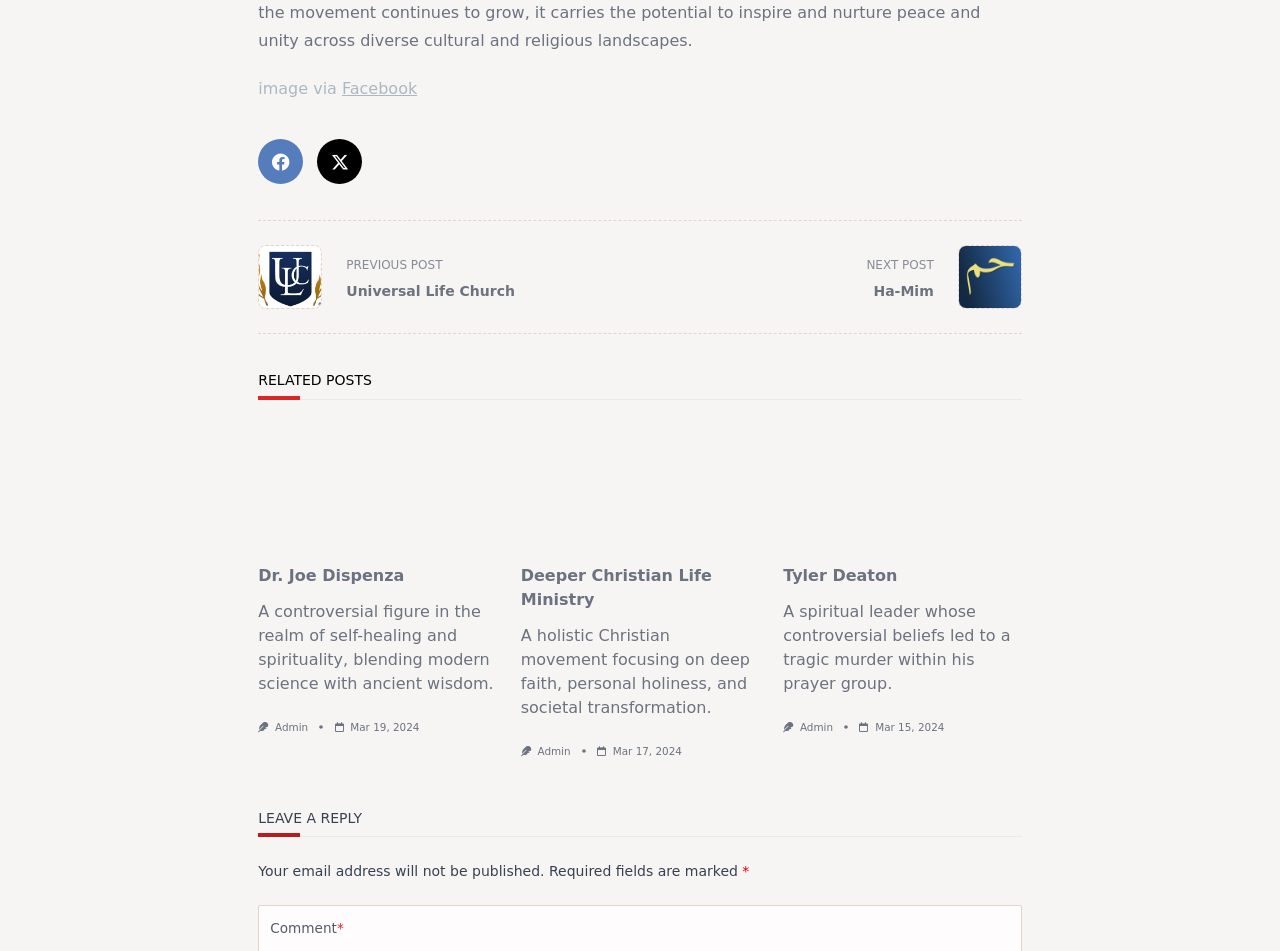Identify the bounding box coordinates for the UI element described as: "parent_node: Tyler Deaton". The coordinates should be provided as four floats between 0 and 1: [left, top, right, bottom].

[0.612, 0.446, 0.798, 0.58]